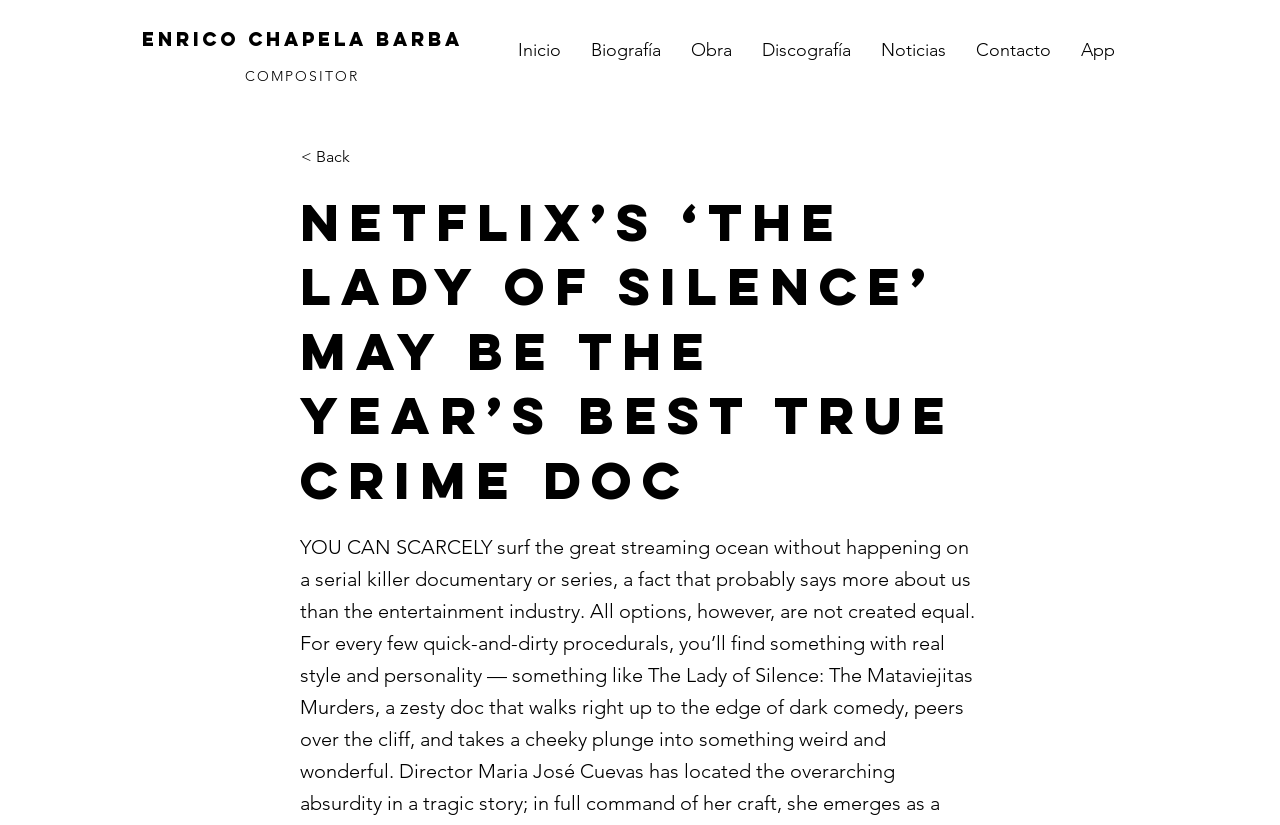Select the bounding box coordinates of the element I need to click to carry out the following instruction: "go to inicio".

[0.393, 0.033, 0.45, 0.09]